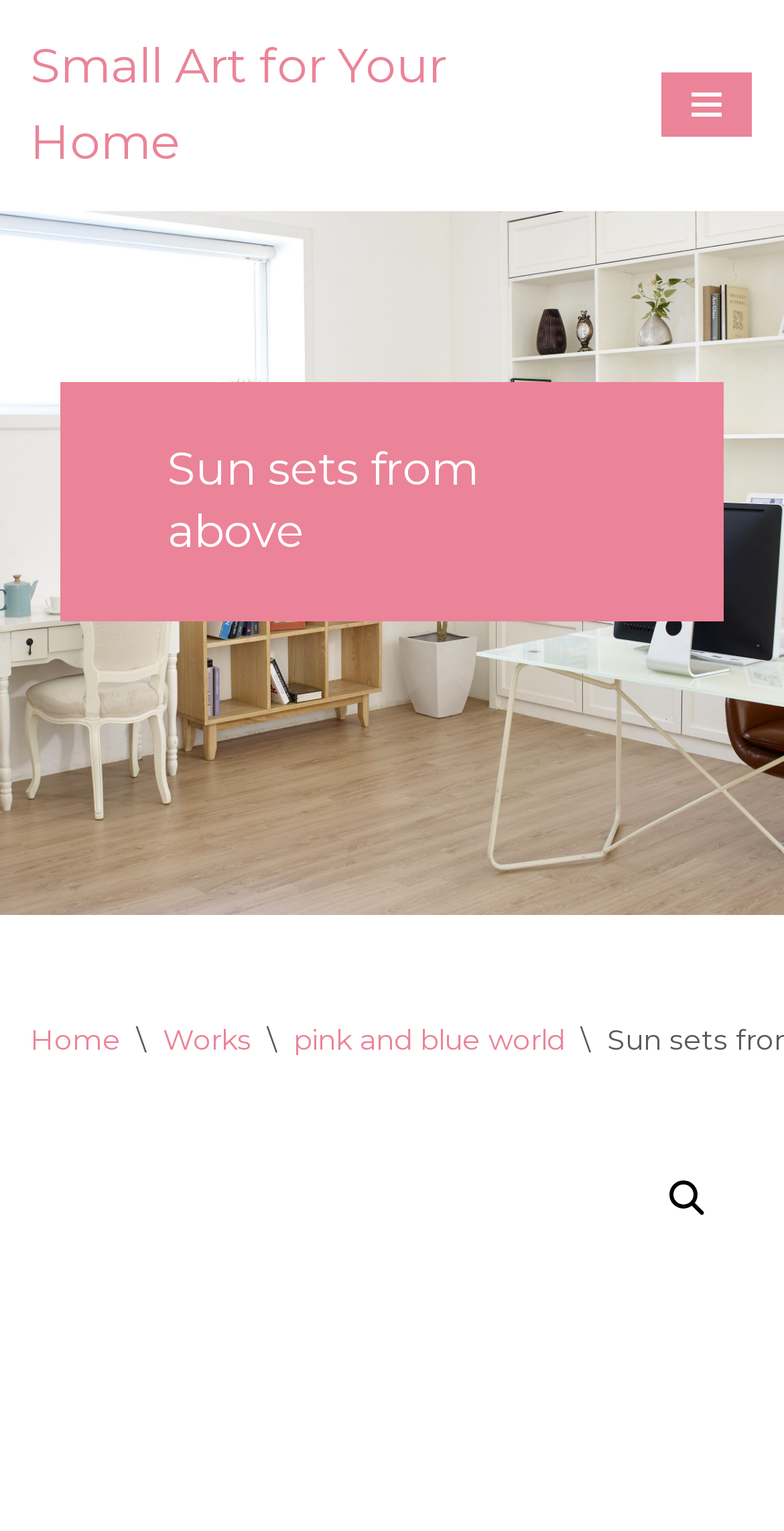What is the purpose of the button?
From the image, respond with a single word or phrase.

Navigation Menu